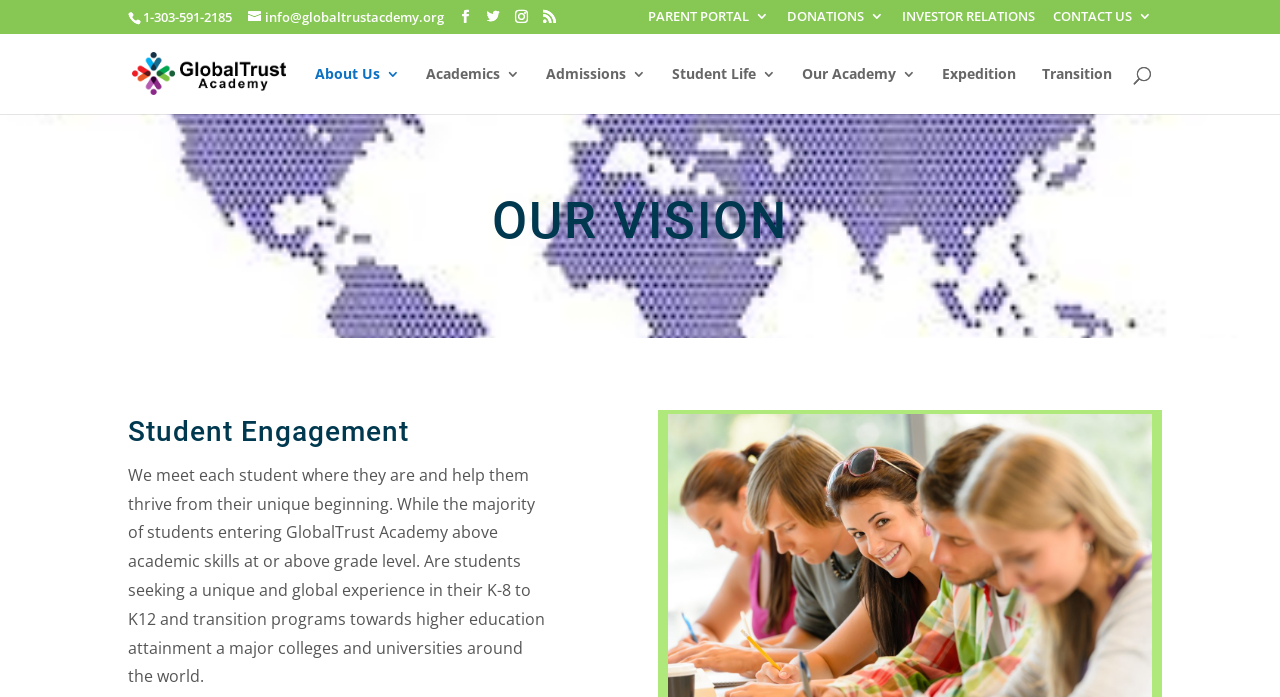Please identify the bounding box coordinates of the clickable area that will allow you to execute the instruction: "Send an email to info@globaltrustacdemy.org".

[0.194, 0.011, 0.347, 0.037]